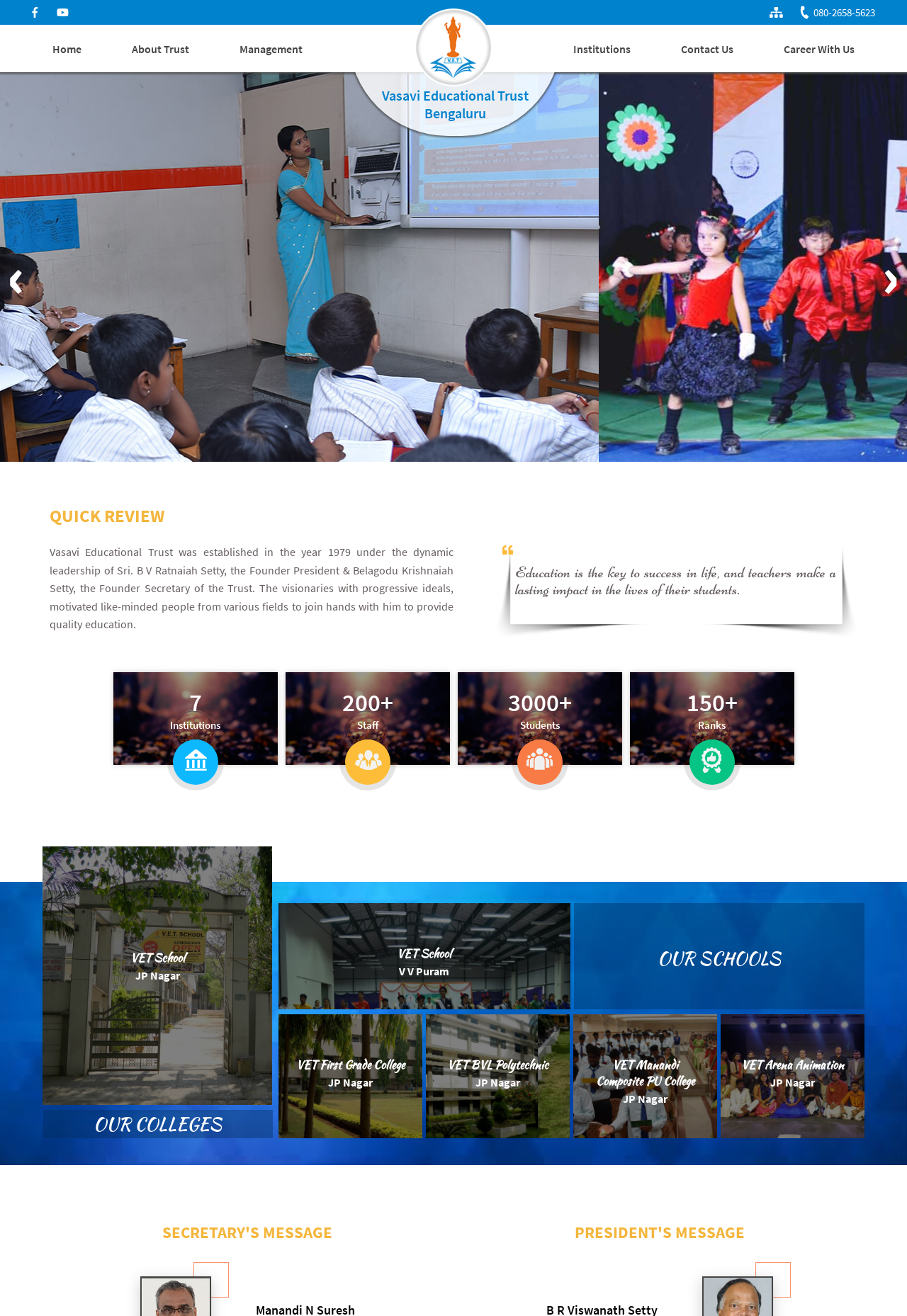What is the theme of the quote on the webpage?
Using the image as a reference, give a one-word or short phrase answer.

Importance of education